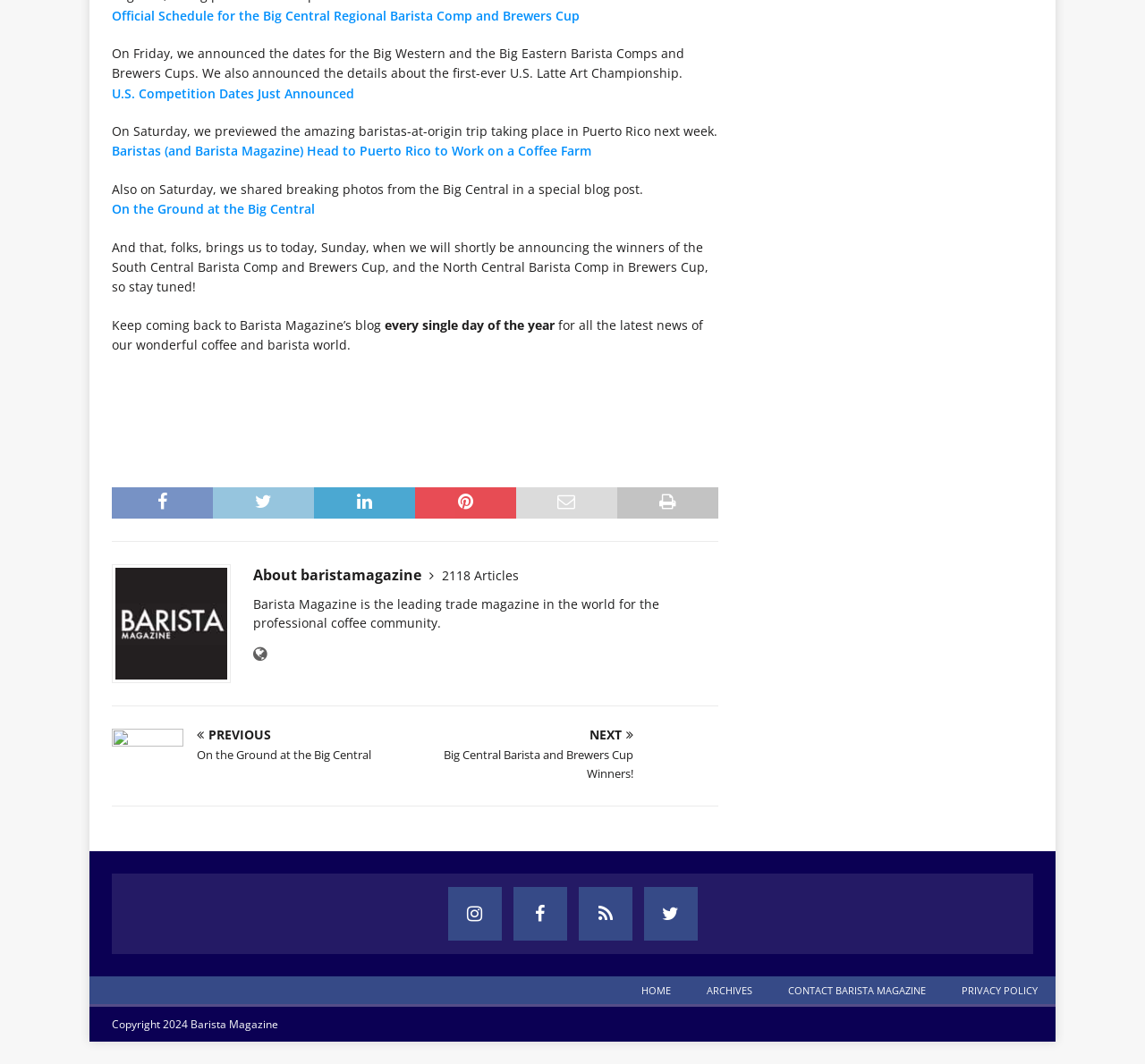Please identify the bounding box coordinates of the element I should click to complete this instruction: 'Learn more about the U.S. Latte Art Championship'. The coordinates should be given as four float numbers between 0 and 1, like this: [left, top, right, bottom].

[0.098, 0.08, 0.309, 0.096]